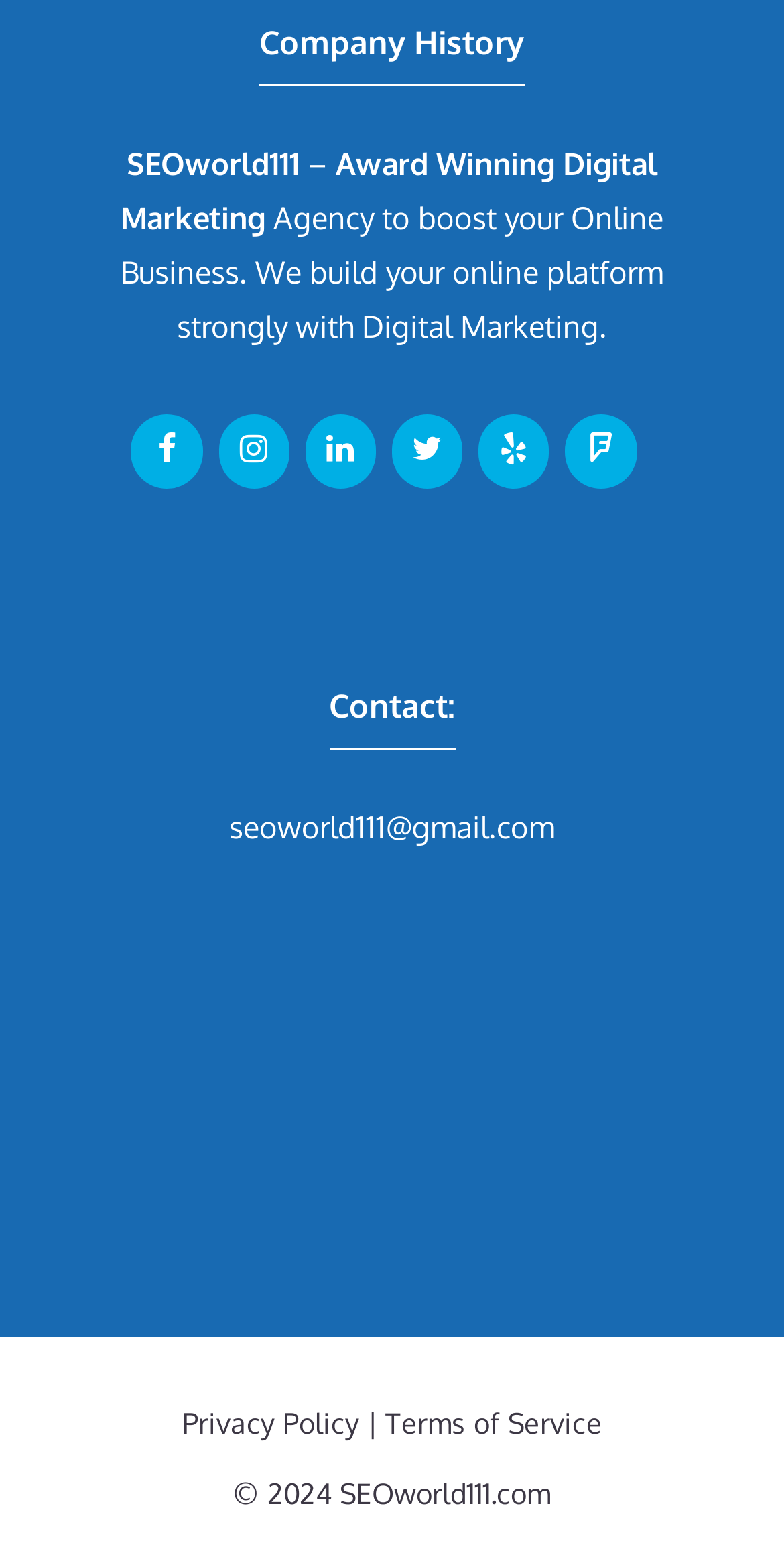Provide a one-word or one-phrase answer to the question:
What is the year of copyright?

2024